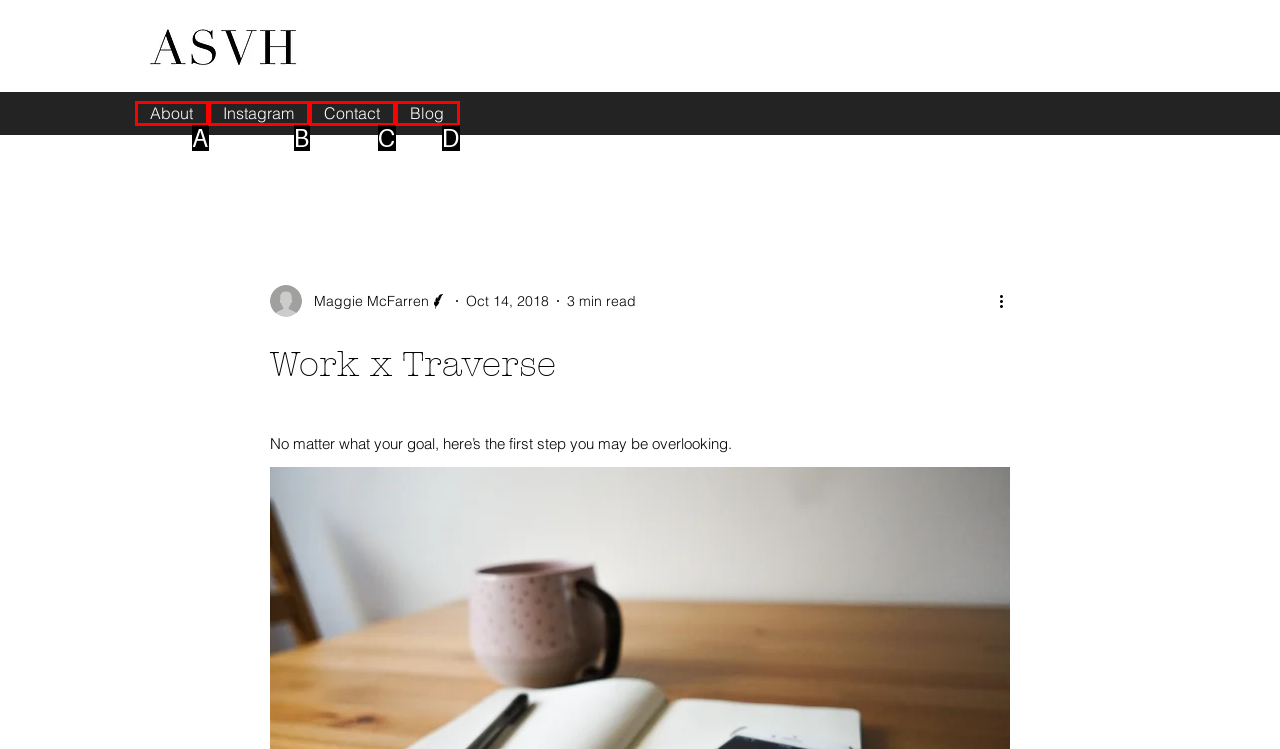Tell me which one HTML element best matches the description: Instagram
Answer with the option's letter from the given choices directly.

B